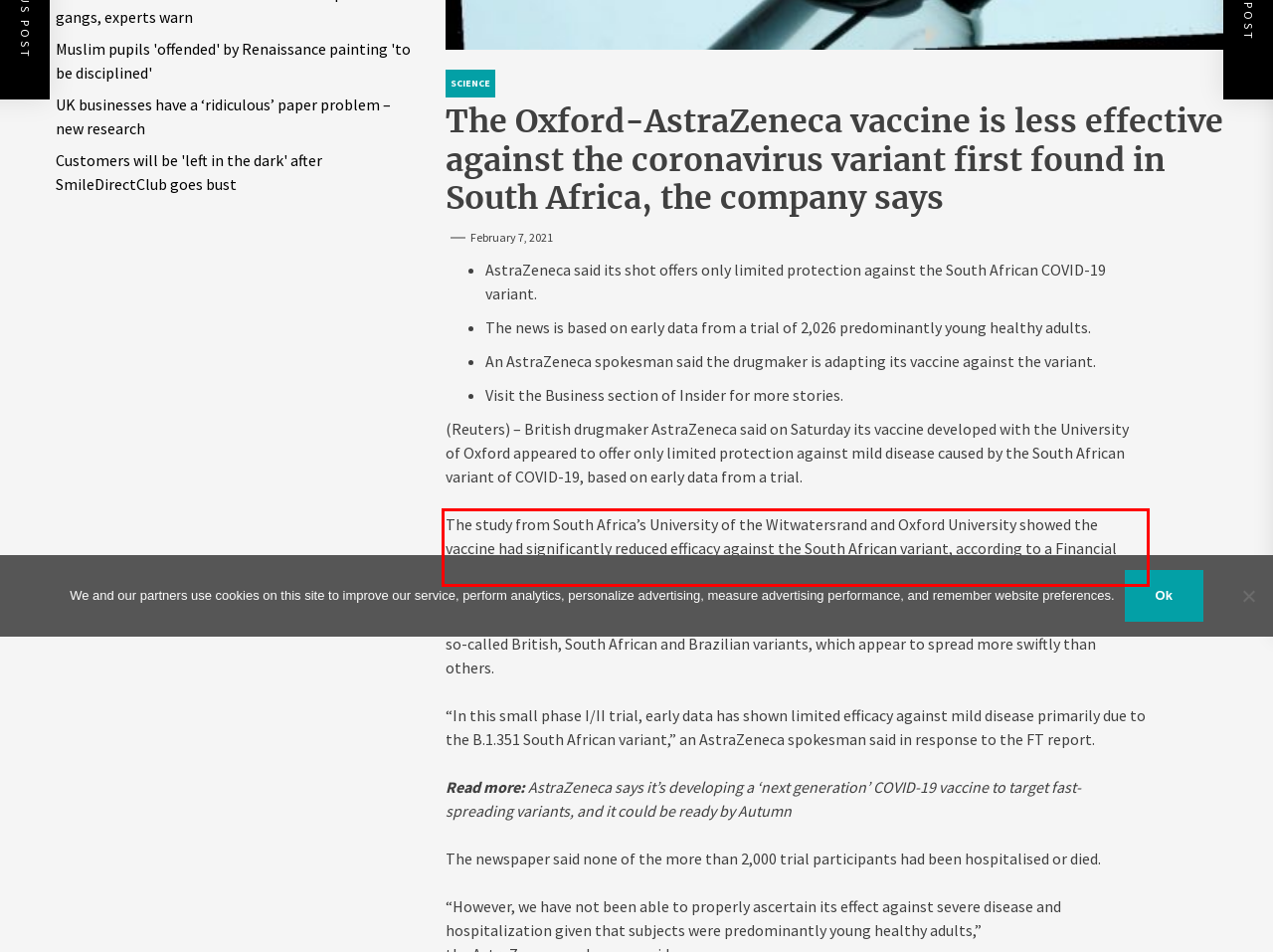You are provided with a screenshot of a webpage featuring a red rectangle bounding box. Extract the text content within this red bounding box using OCR.

The study from South Africa’s University of the Witwatersrand and Oxford University showed the vaccine had significantly reduced efficacy against the South African variant, according to a Financial Times report published earlier in the day.